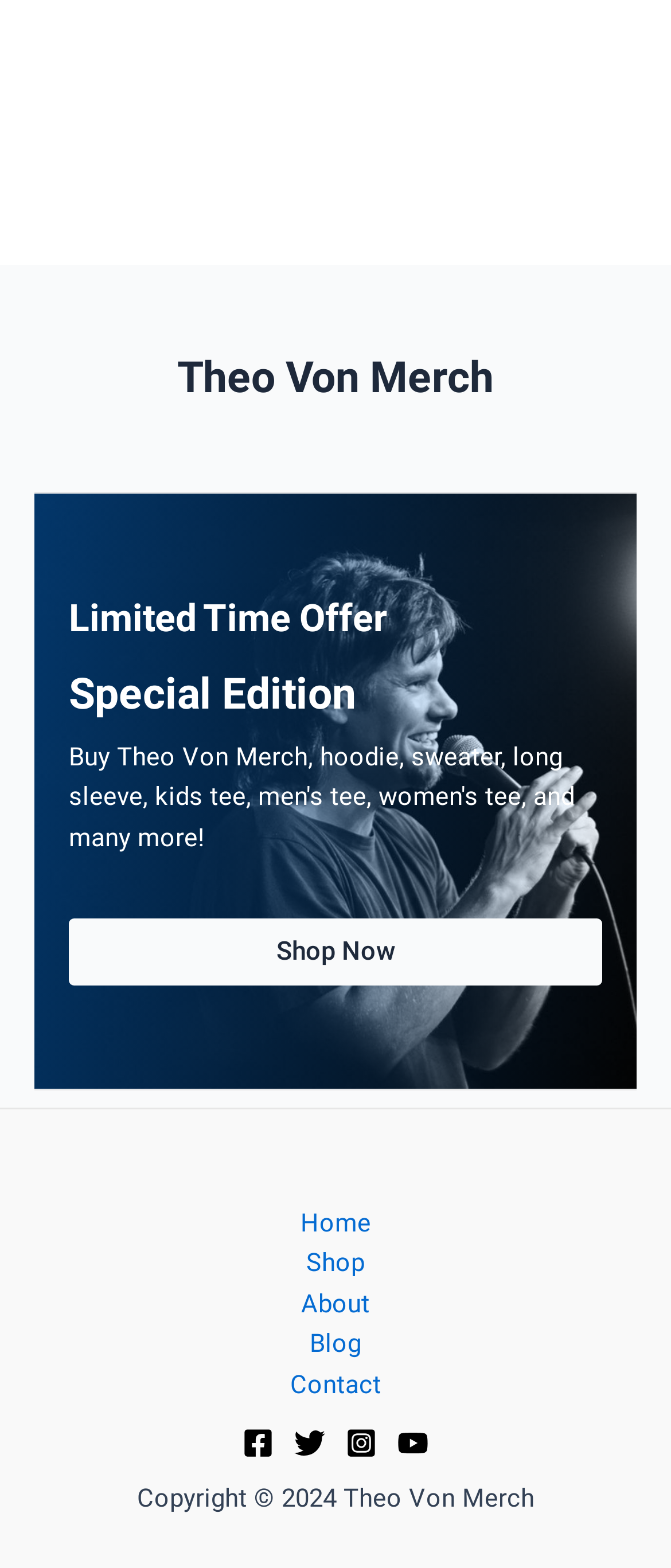What is the name of the merchandise?
Analyze the screenshot and provide a detailed answer to the question.

The name of the merchandise can be found in the heading element at the top of the page, which reads 'Theo Von Merch'.